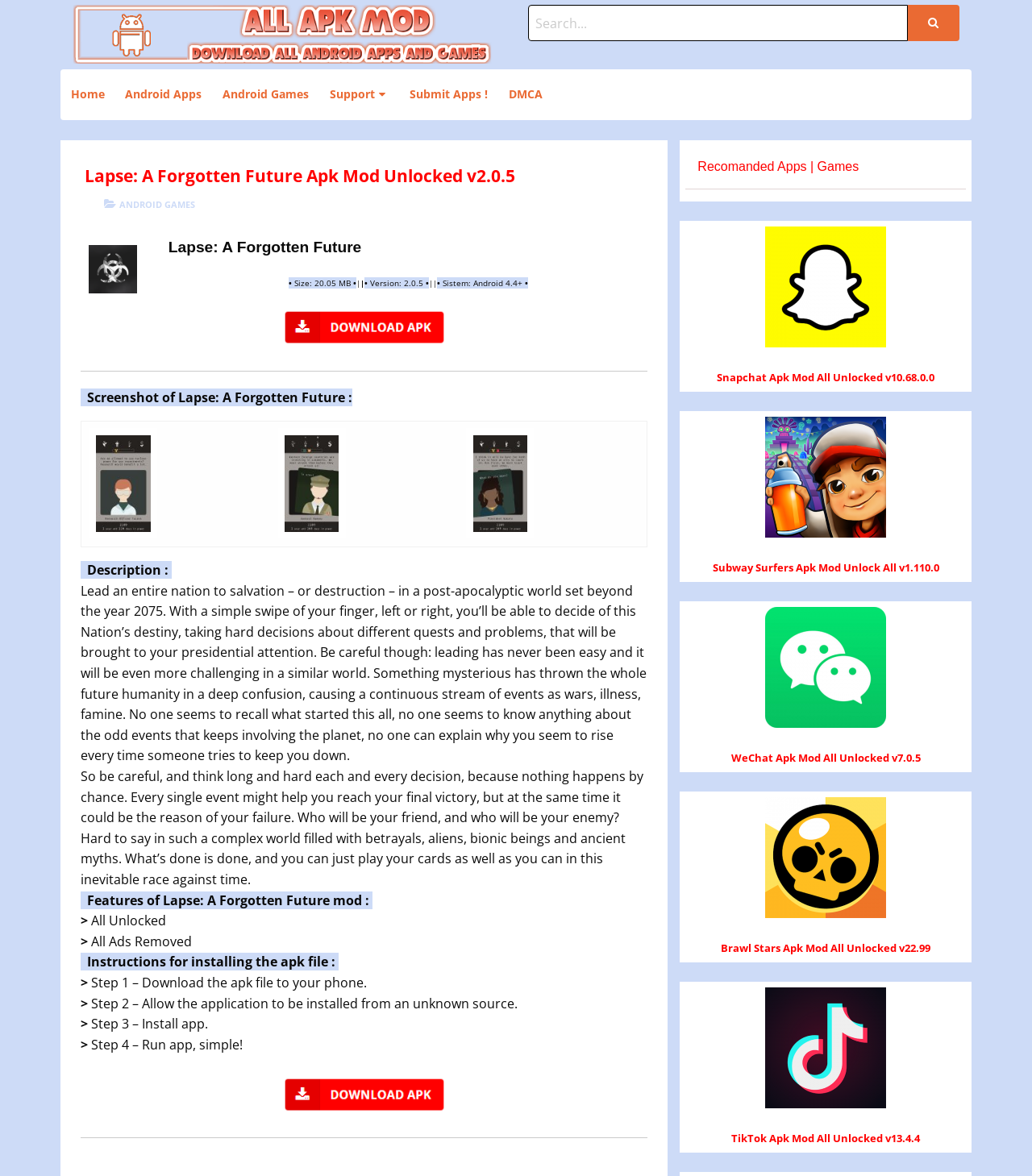Please mark the clickable region by giving the bounding box coordinates needed to complete this instruction: "Go to Home page".

[0.059, 0.059, 0.111, 0.102]